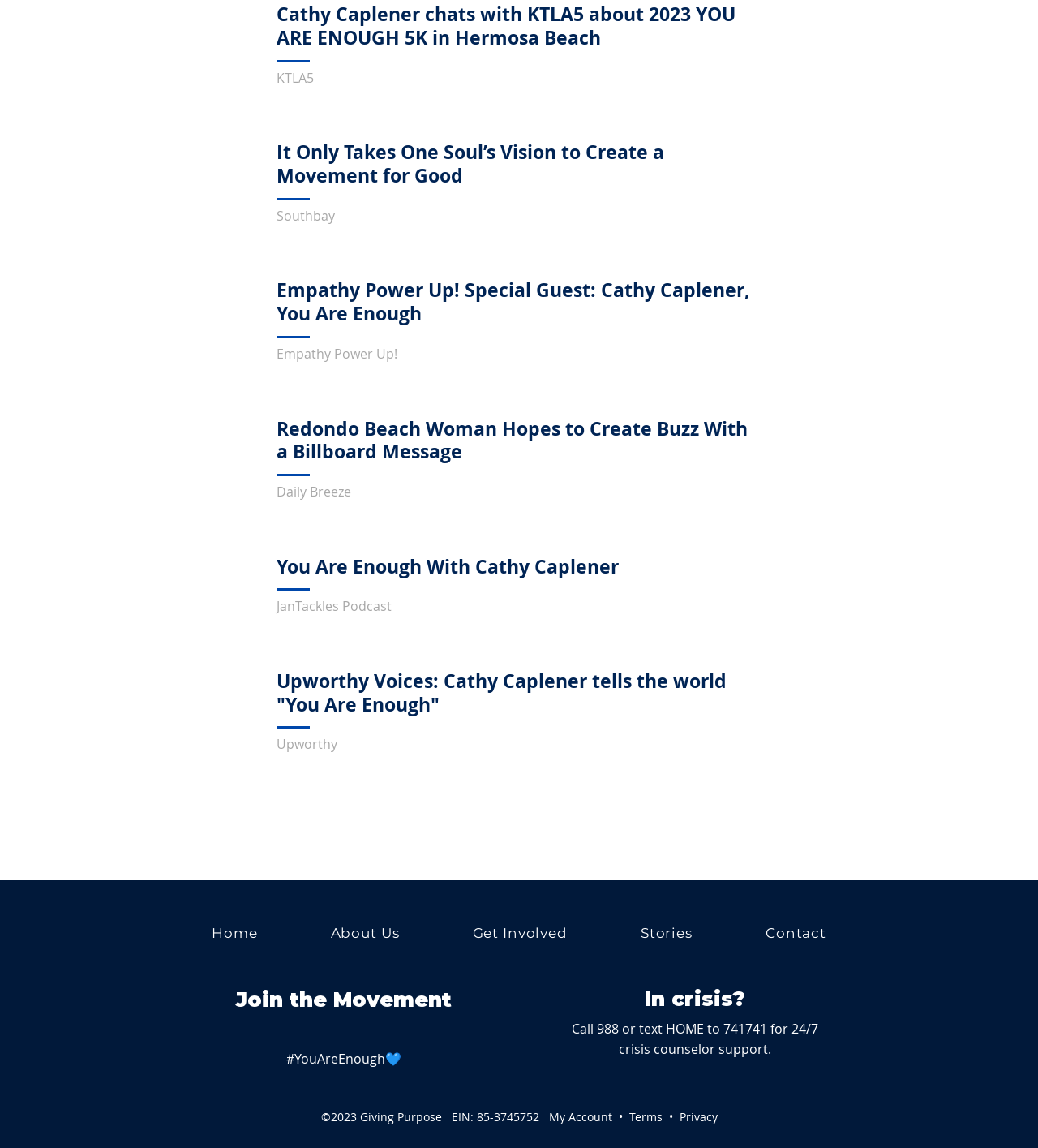Could you find the bounding box coordinates of the clickable area to complete this instruction: "Get involved with the organization"?

[0.423, 0.799, 0.579, 0.827]